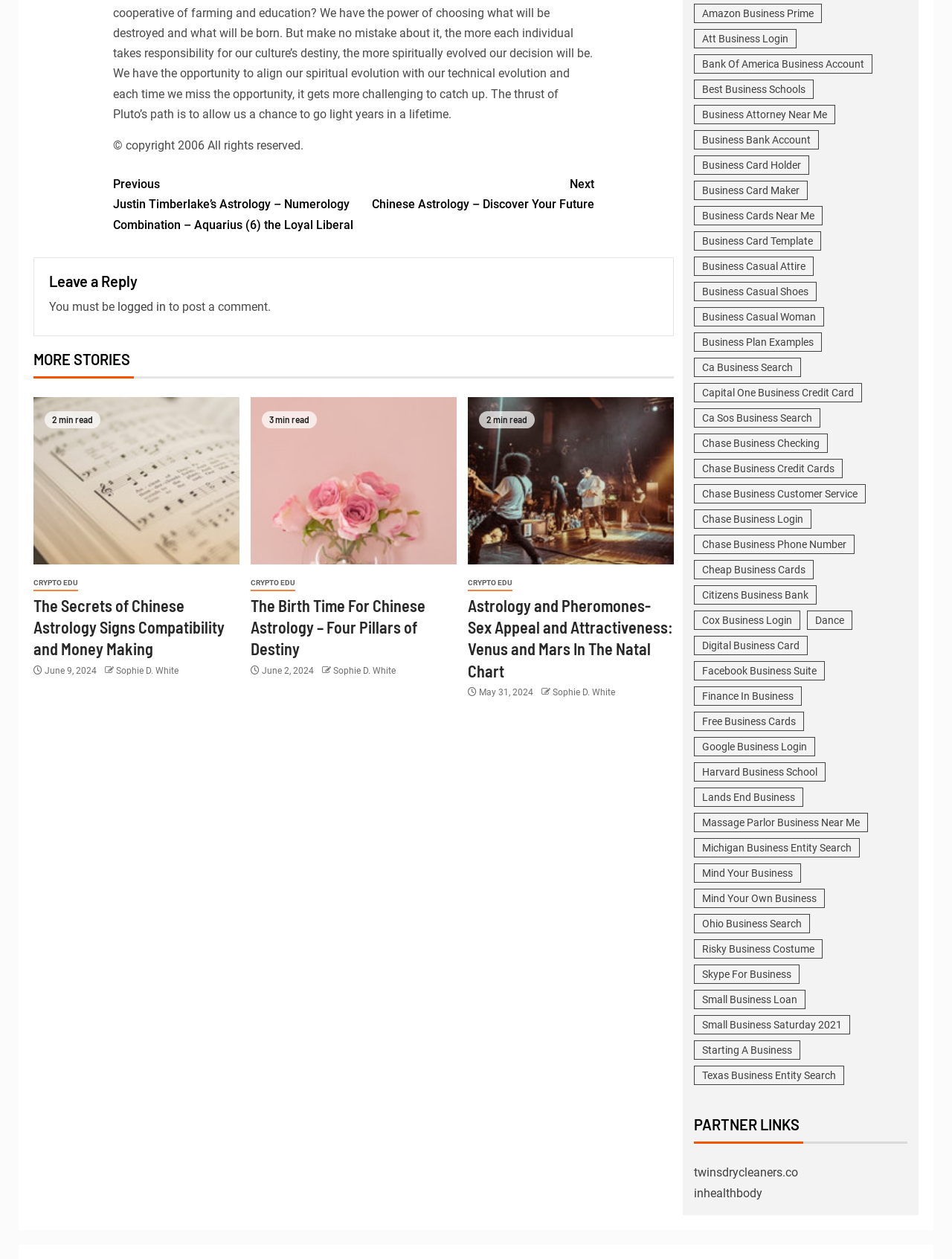What is the purpose of the 'Leave a Reply' section?
Answer the question with detailed information derived from the image.

The 'Leave a Reply' section is likely intended for users to post comments or respond to the articles, as indicated by the text 'You must be logged in to post a comment.'